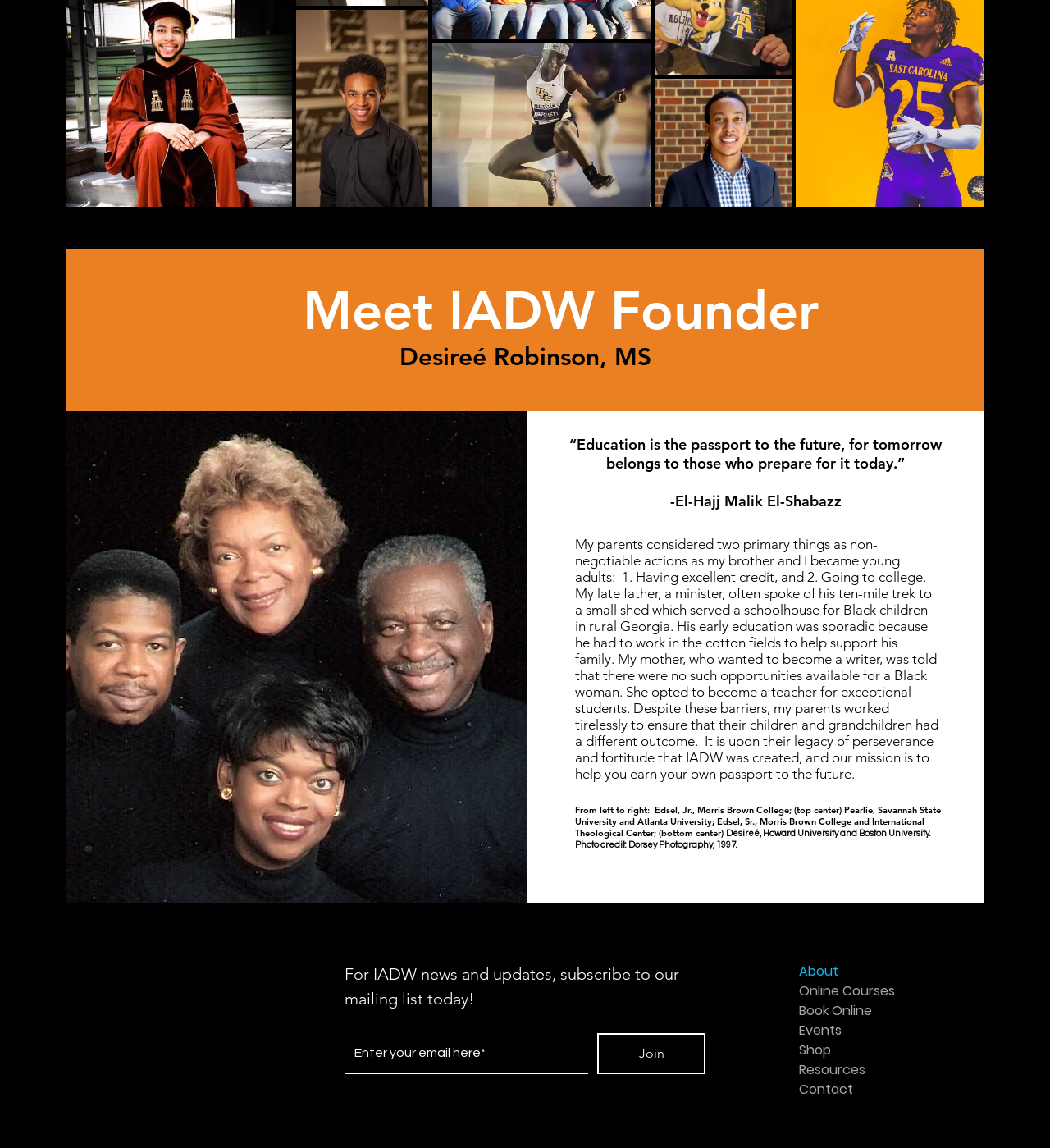Specify the bounding box coordinates of the element's area that should be clicked to execute the given instruction: "Click the 'Baron Walker' button". The coordinates should be four float numbers between 0 and 1, i.e., [left, top, right, bottom].

[0.281, 0.008, 0.407, 0.18]